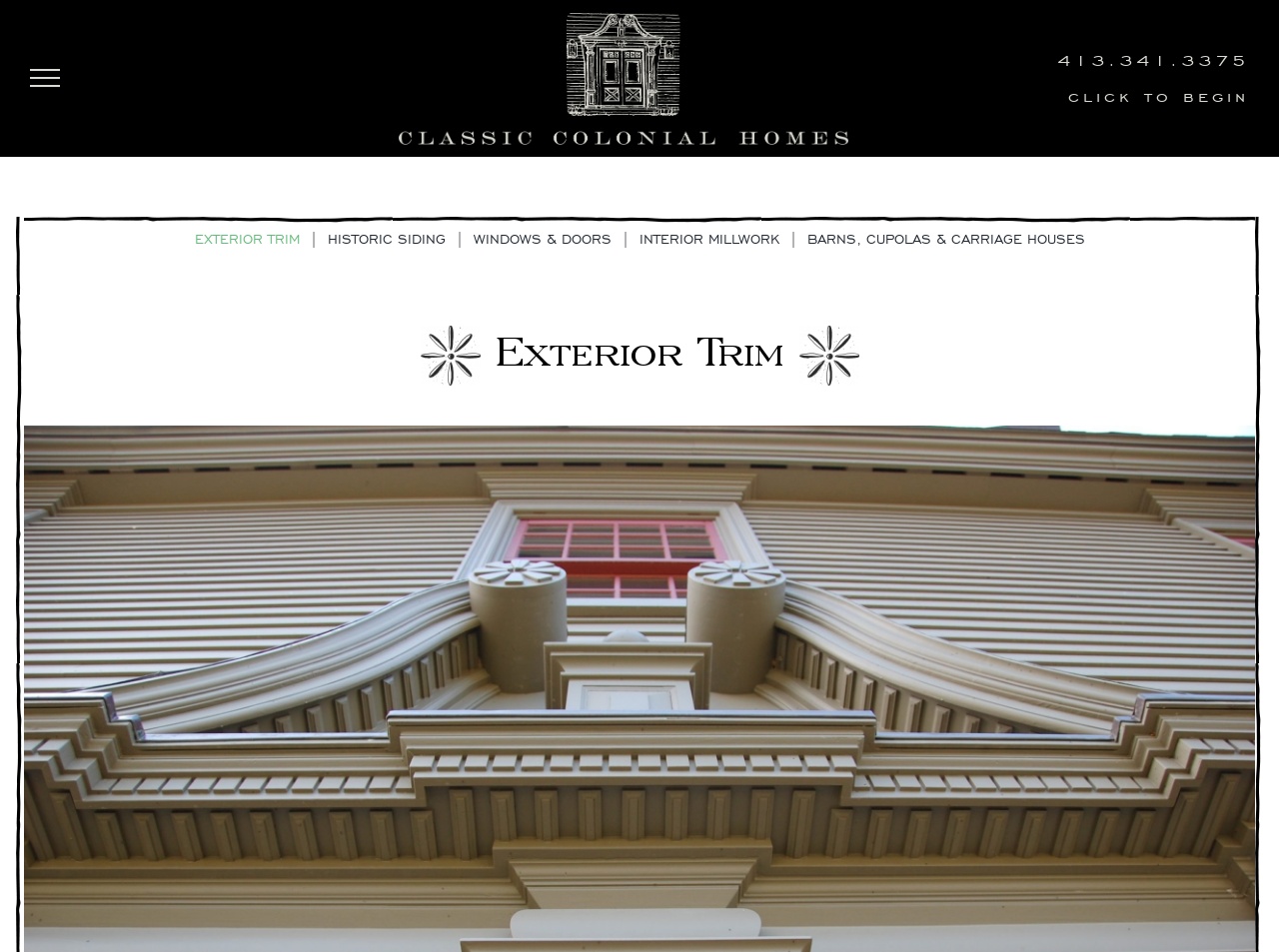Identify the bounding box coordinates of the section that should be clicked to achieve the task described: "navigate to EXTERIOR TRIM".

[0.152, 0.237, 0.234, 0.267]